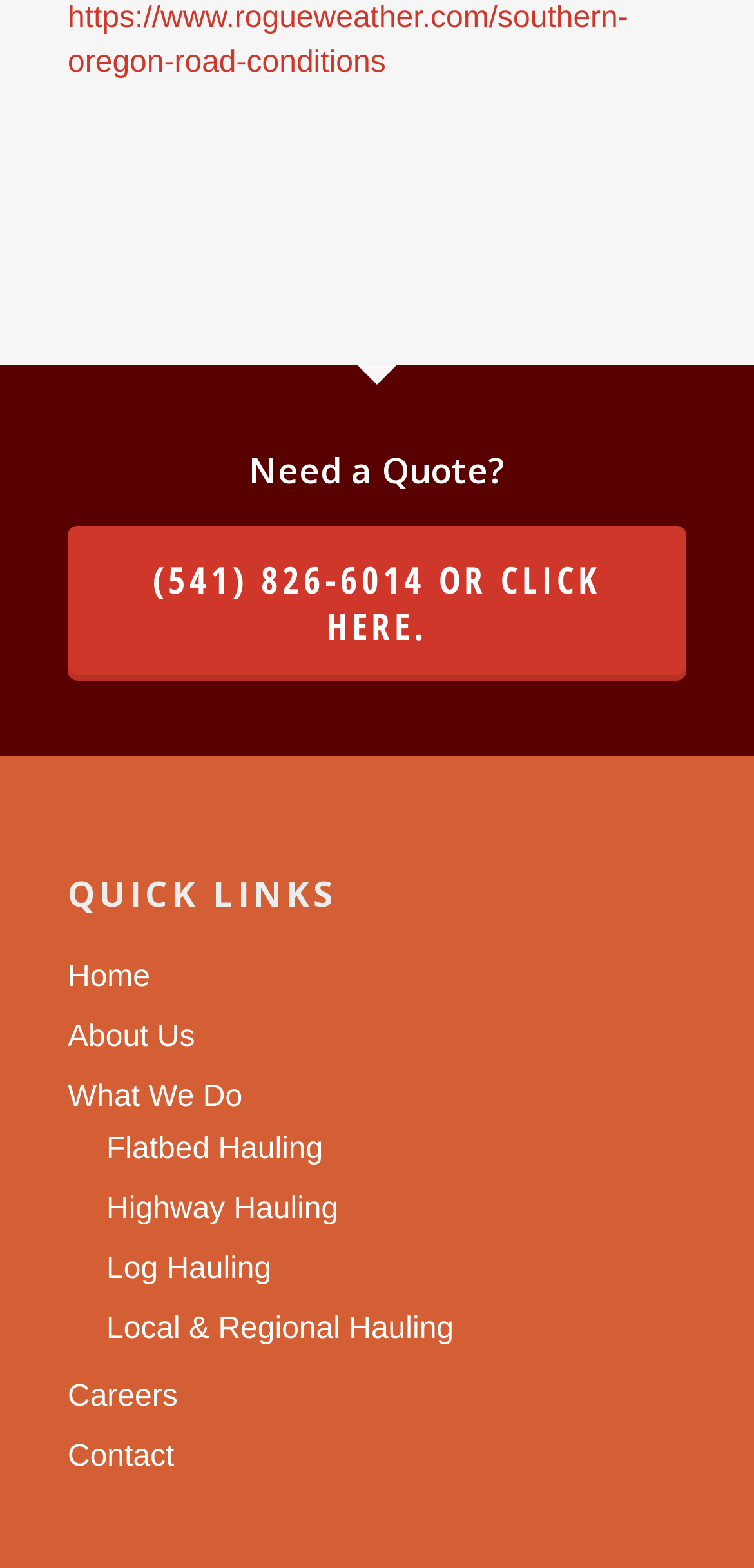Mark the bounding box of the element that matches the following description: "Home".

[0.09, 0.61, 0.91, 0.638]